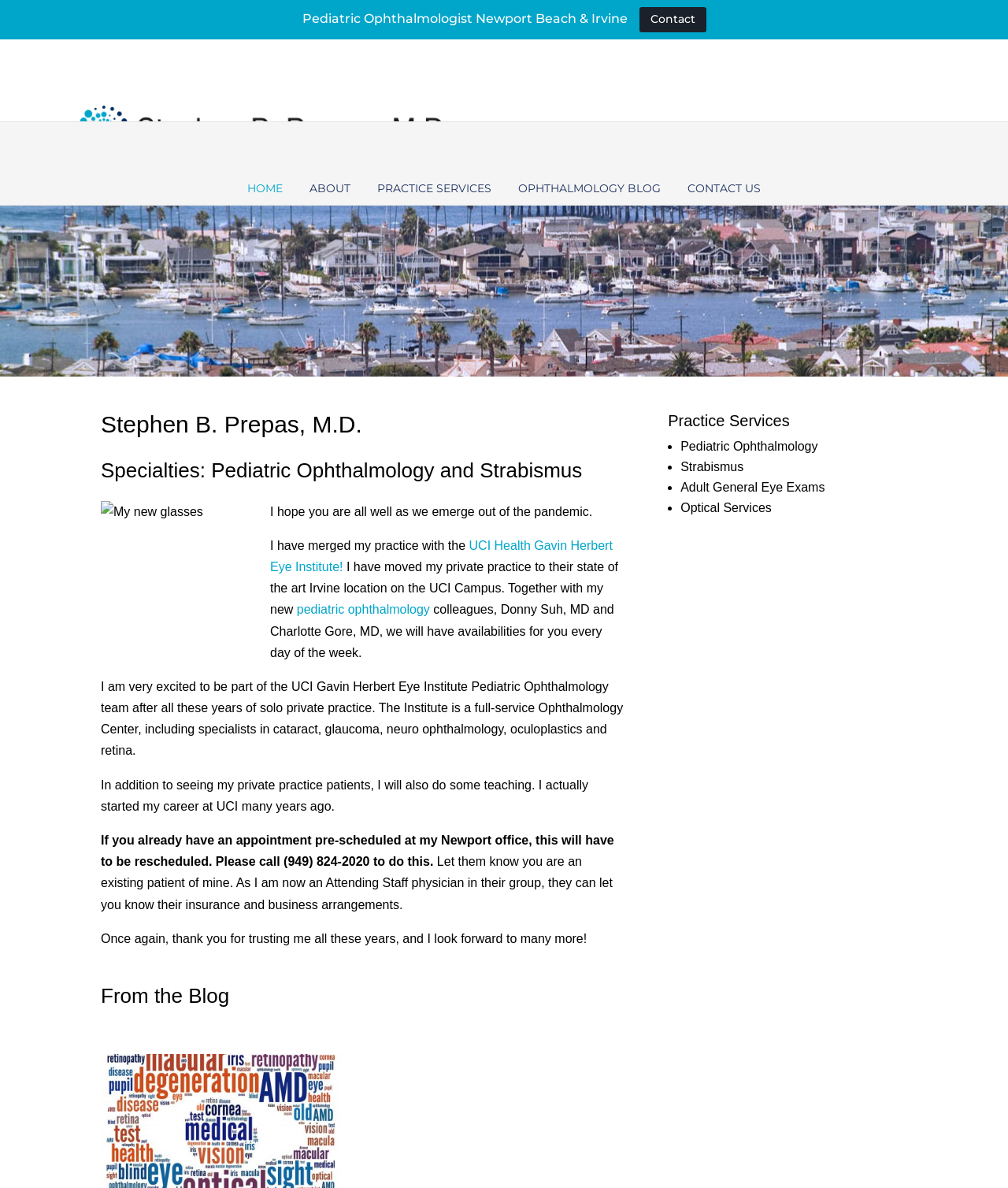Using the elements shown in the image, answer the question comprehensively: What are the specialties of the doctor?

The specialties of the doctor are mentioned in the heading 'Specialties: Pediatric Ophthalmology and Strabismus' and also in the list of practice services